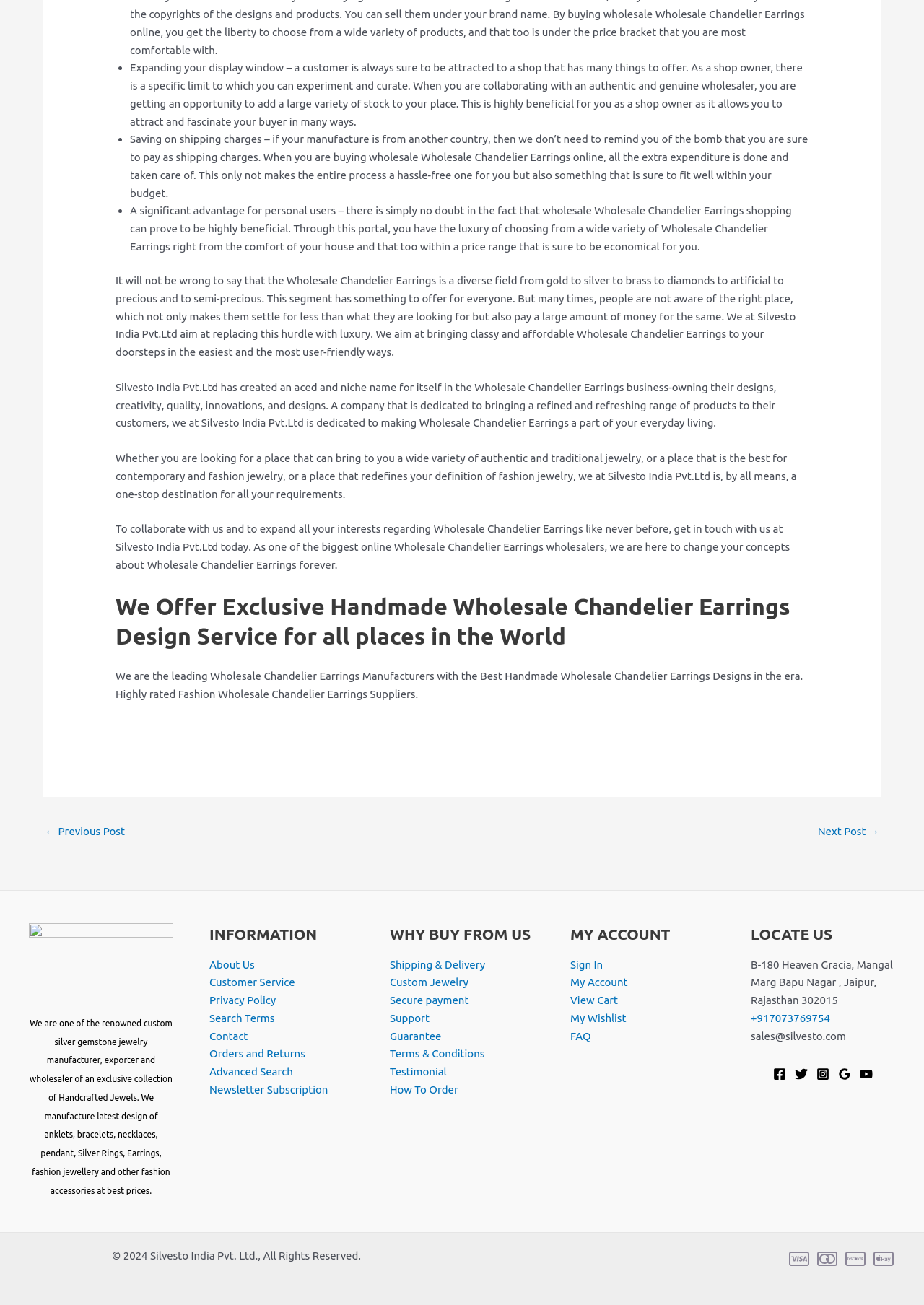Find the bounding box coordinates for the area you need to click to carry out the instruction: "Click on the 'About Us' link". The coordinates should be four float numbers between 0 and 1, indicated as [left, top, right, bottom].

[0.227, 0.734, 0.276, 0.744]